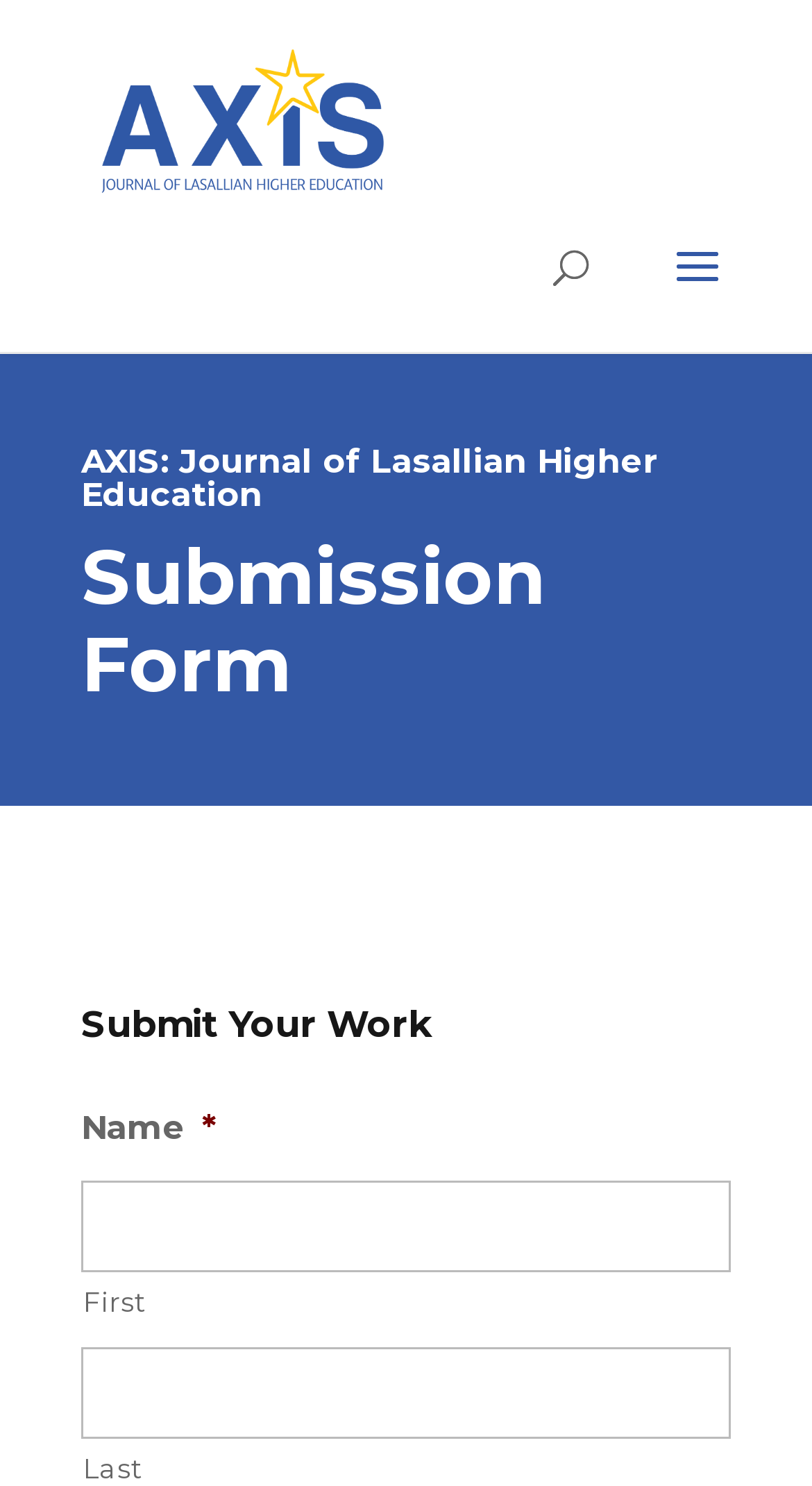How many text boxes are required to submit a work?
Using the information from the image, answer the question thoroughly.

Upon examining the form fields, I count two required text boxes labeled 'First' and 'Last', which are both marked as required with an asterisk symbol.